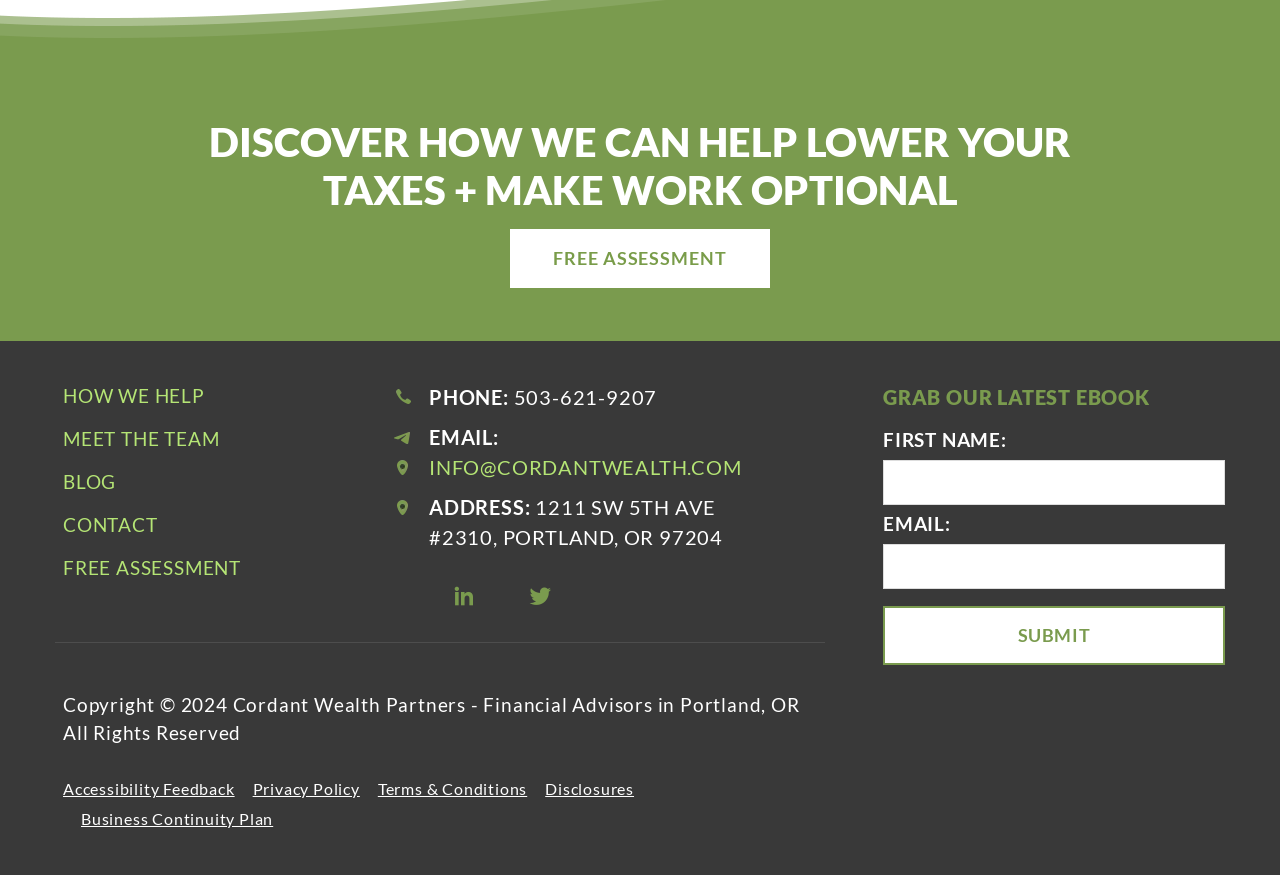Identify the bounding box coordinates of the section to be clicked to complete the task described by the following instruction: "Click the 'FREE ASSESSMENT' link". The coordinates should be four float numbers between 0 and 1, formatted as [left, top, right, bottom].

[0.398, 0.262, 0.602, 0.329]